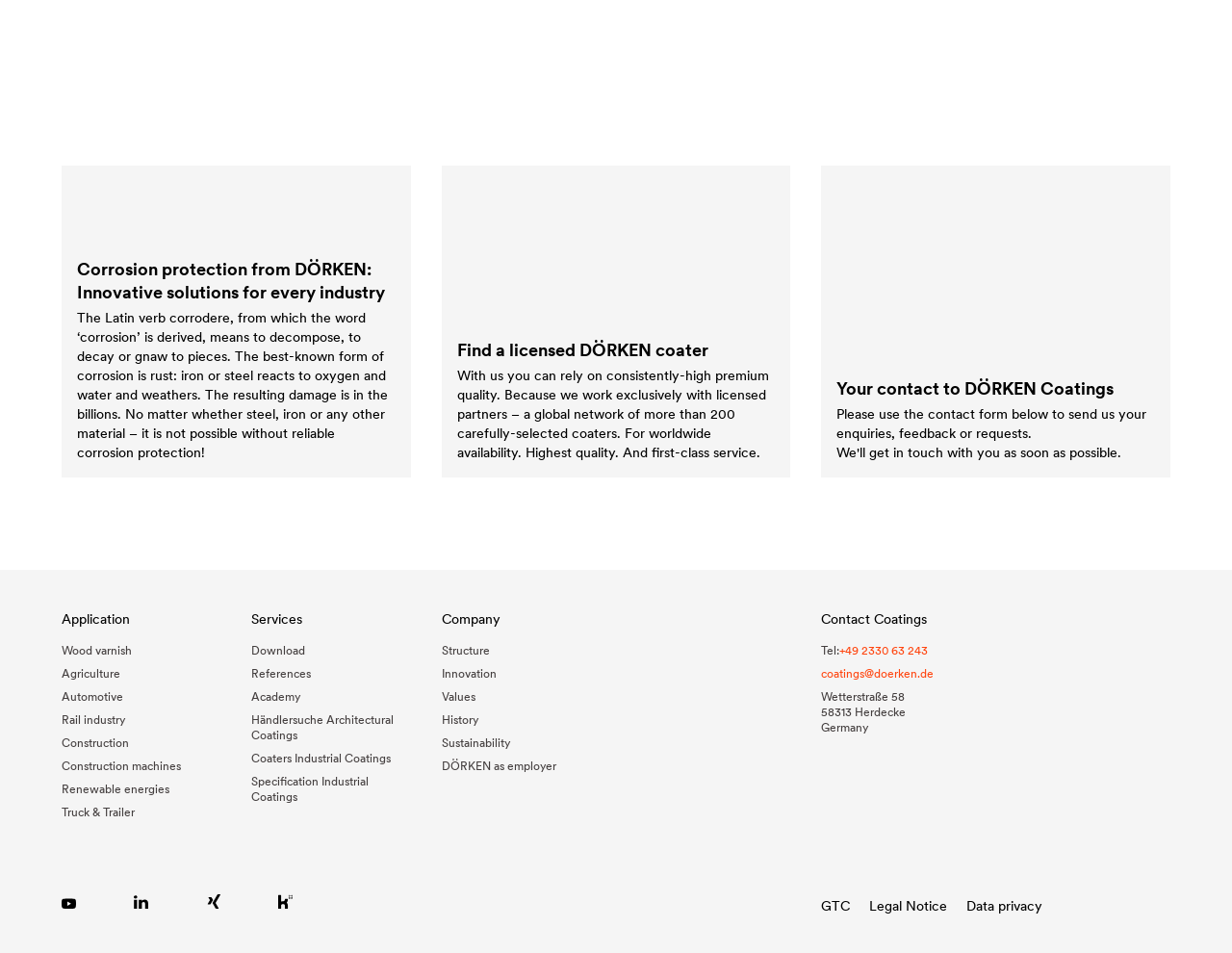Given the element description Download, predict the bounding box coordinates for the UI element in the webpage screenshot. The format should be (top-left x, top-left y, bottom-right x, bottom-right y), and the values should be between 0 and 1.

[0.204, 0.675, 0.248, 0.691]